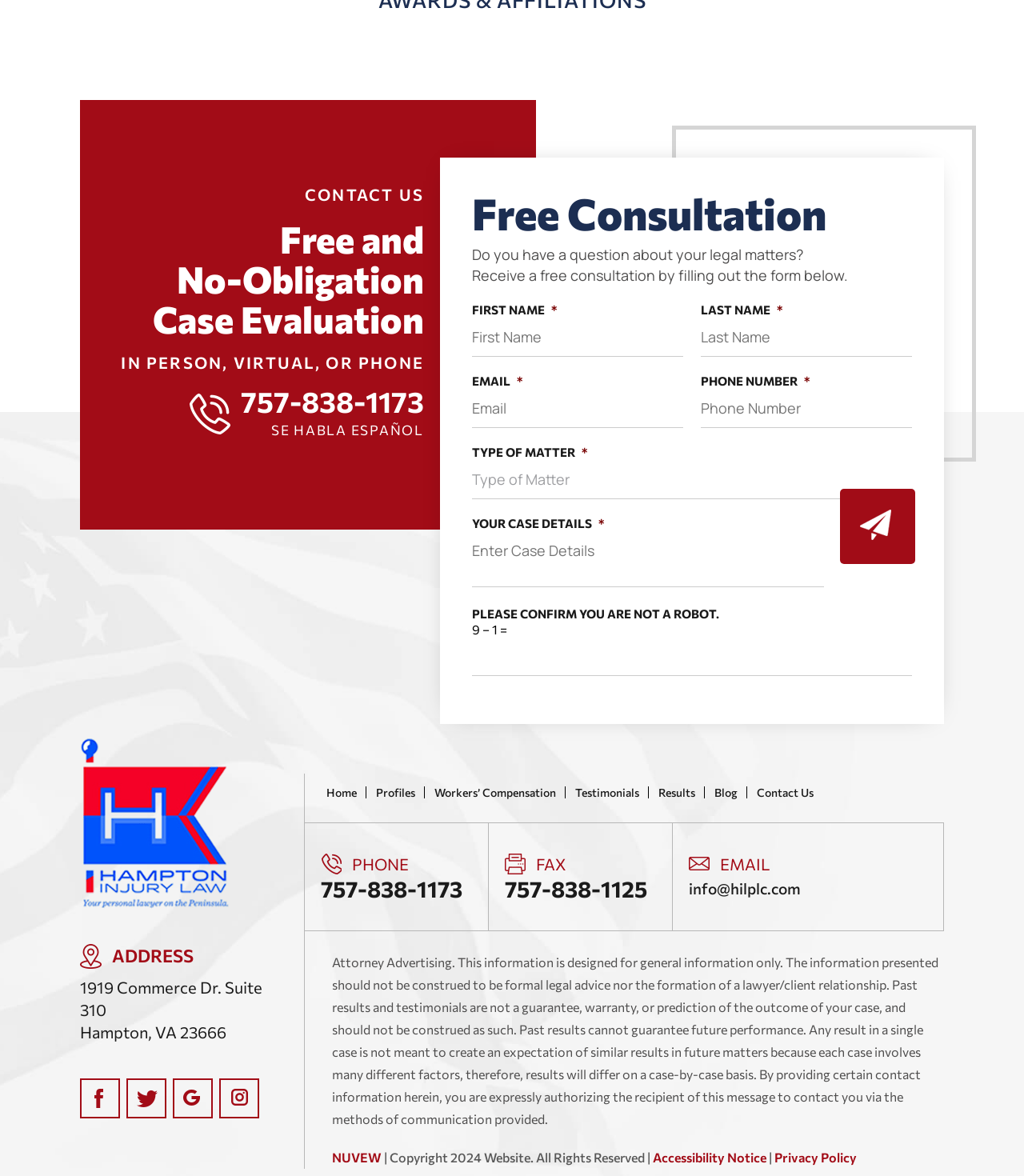Please specify the bounding box coordinates of the element that should be clicked to execute the given instruction: 'Select the type of matter'. Ensure the coordinates are four float numbers between 0 and 1, expressed as [left, top, right, bottom].

[0.461, 0.391, 0.891, 0.424]